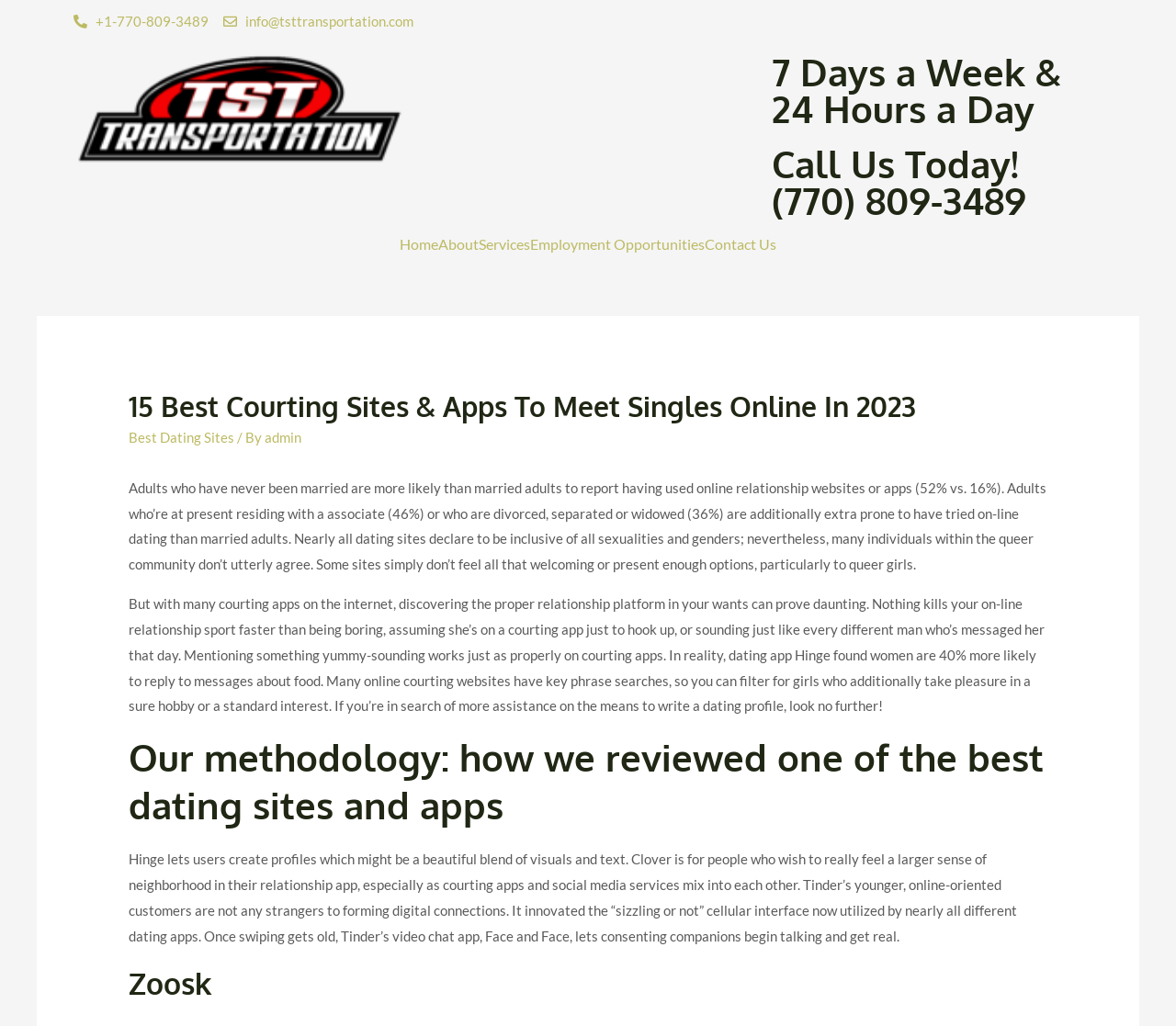Provide a short answer to the following question with just one word or phrase: What is the name of the dating site that lets users create profiles with a blend of visuals and text?

Hinge